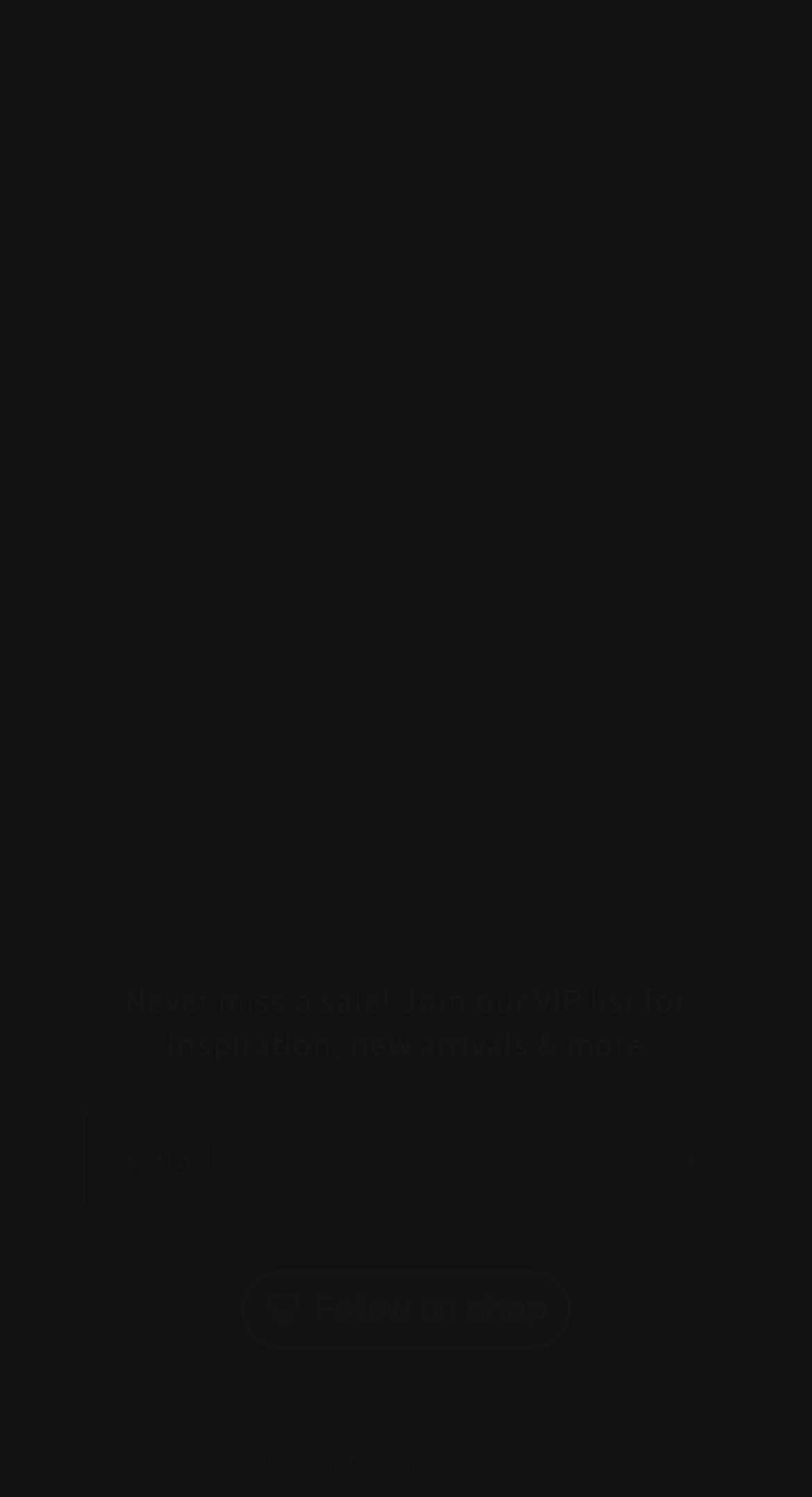Locate the UI element described by Terms of Service and provide its bounding box coordinates. Use the format (top-left x, top-left y, bottom-right x, bottom-right y) with all values as floating point numbers between 0 and 1.

[0.103, 0.176, 0.897, 0.239]